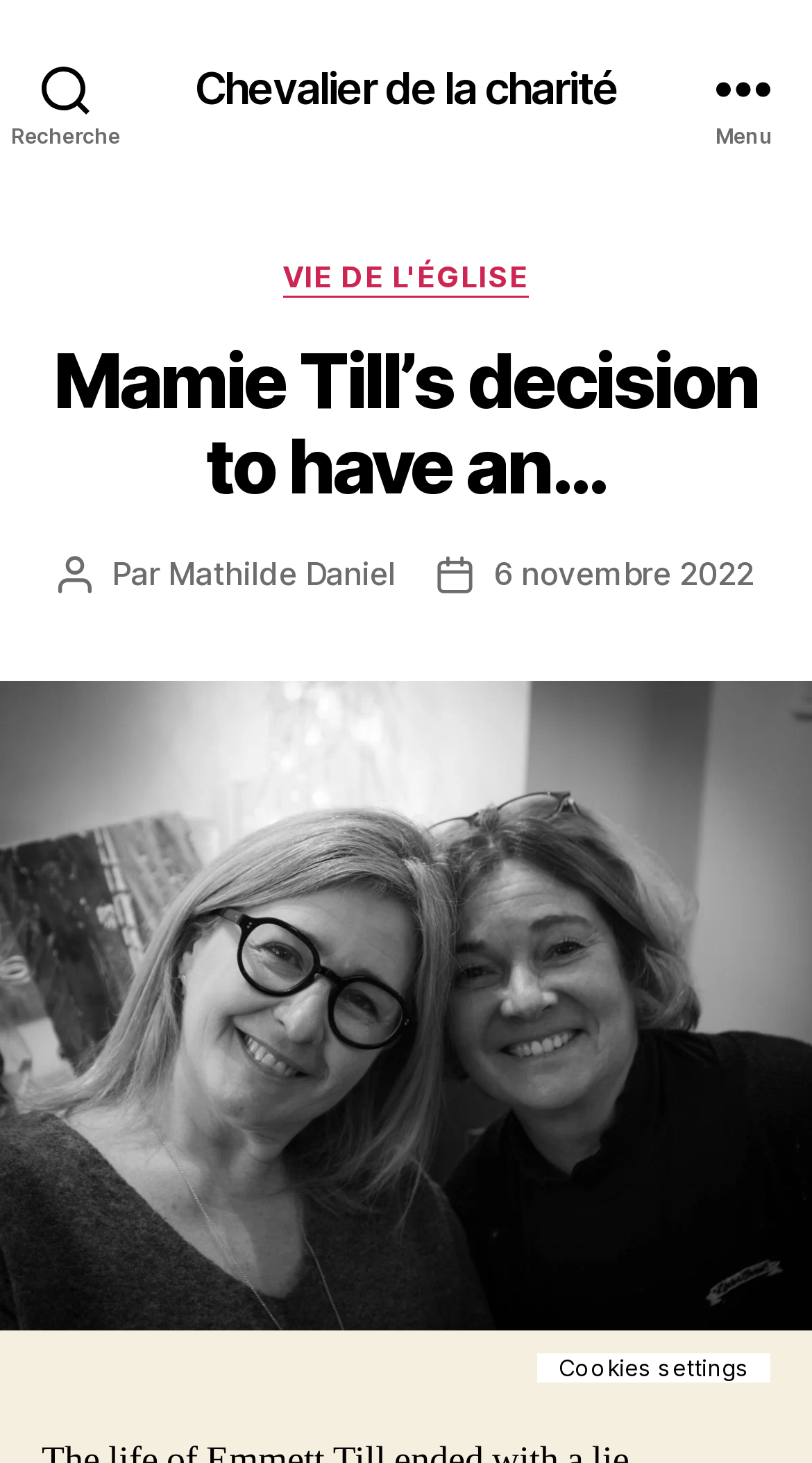Please provide a brief answer to the question using only one word or phrase: 
Who wrote the article?

Mathilde Daniel